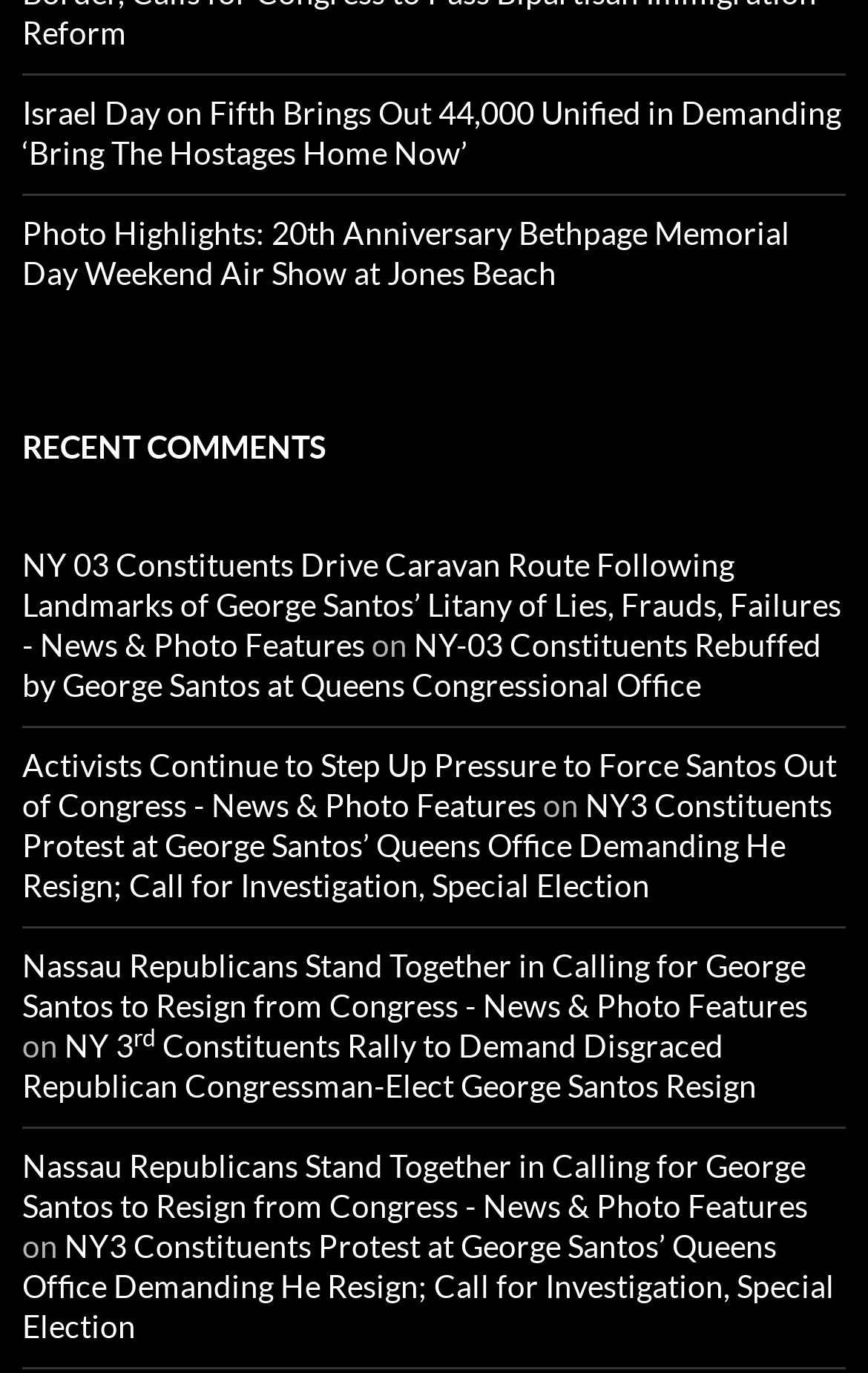What is the topic of the first link?
Refer to the screenshot and respond with a concise word or phrase.

Israel Day